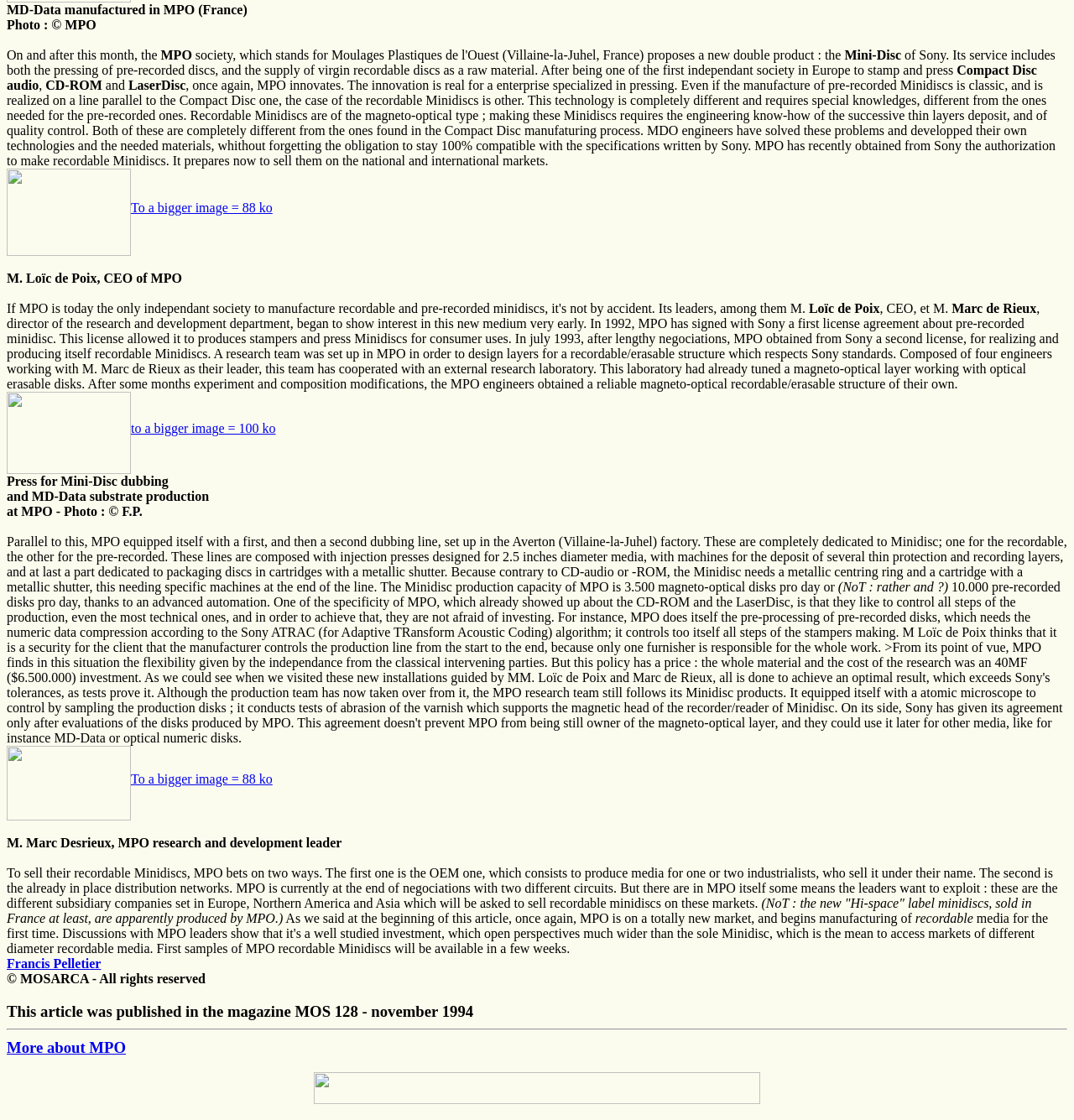Refer to the element description Francis Pelletier and identify the corresponding bounding box in the screenshot. Format the coordinates as (top-left x, top-left y, bottom-right x, bottom-right y) with values in the range of 0 to 1.

[0.006, 0.854, 0.094, 0.867]